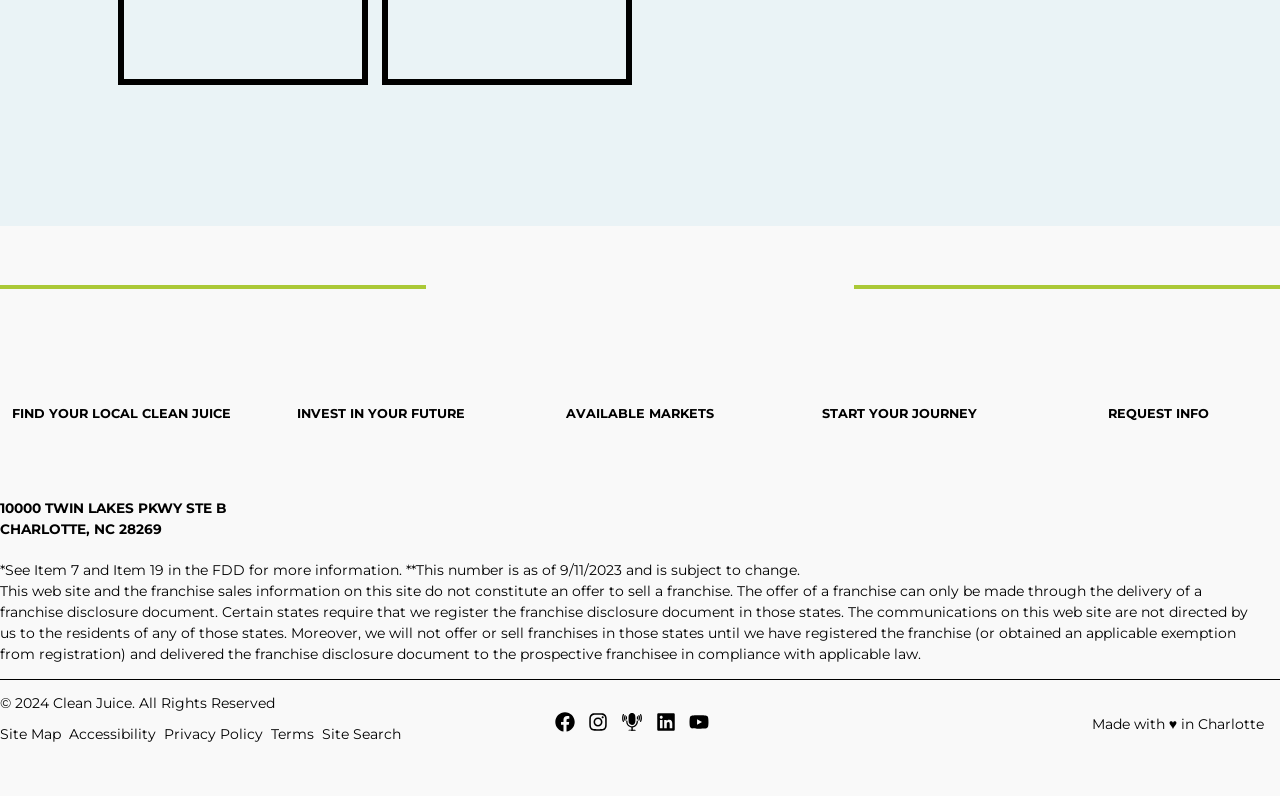From the webpage screenshot, identify the region described by Invest in Your Future. Provide the bounding box coordinates as (top-left x, top-left y, bottom-right x, bottom-right y), with each value being a floating point number between 0 and 1.

[0.232, 0.51, 0.363, 0.528]